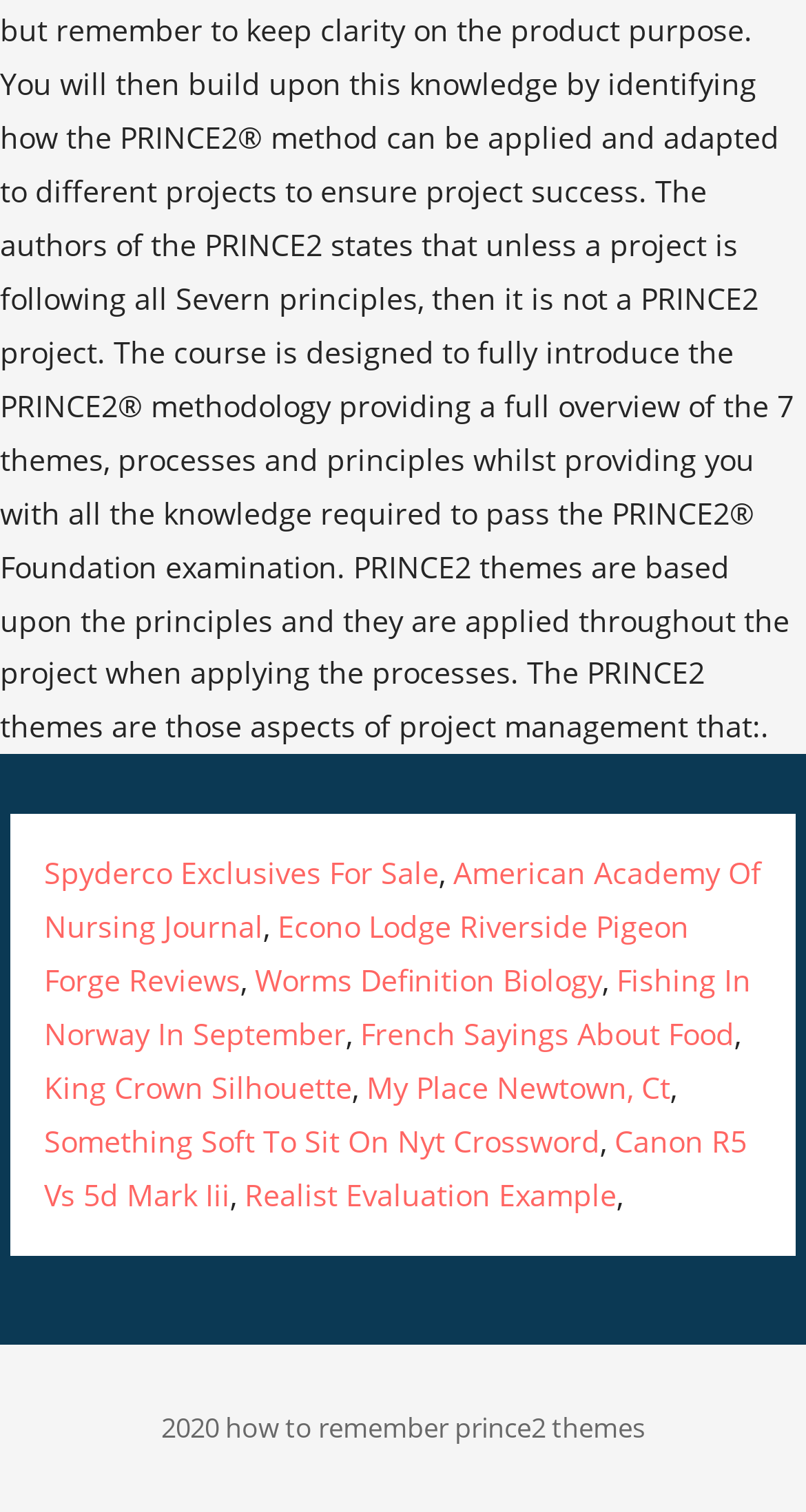Find the bounding box coordinates of the element's region that should be clicked in order to follow the given instruction: "Learn about Worms Definition Biology". The coordinates should consist of four float numbers between 0 and 1, i.e., [left, top, right, bottom].

[0.316, 0.635, 0.747, 0.661]